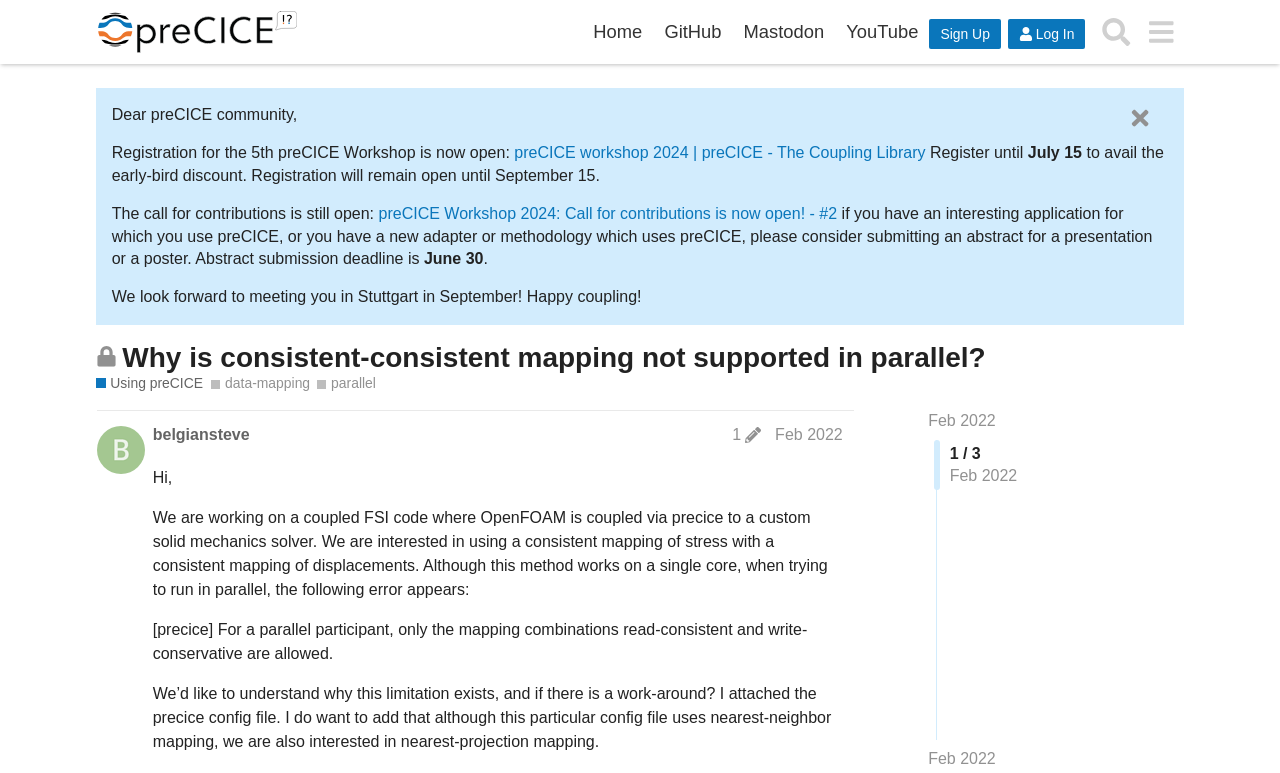Predict the bounding box of the UI element based on this description: "YouTube".

[0.653, 0.019, 0.726, 0.063]